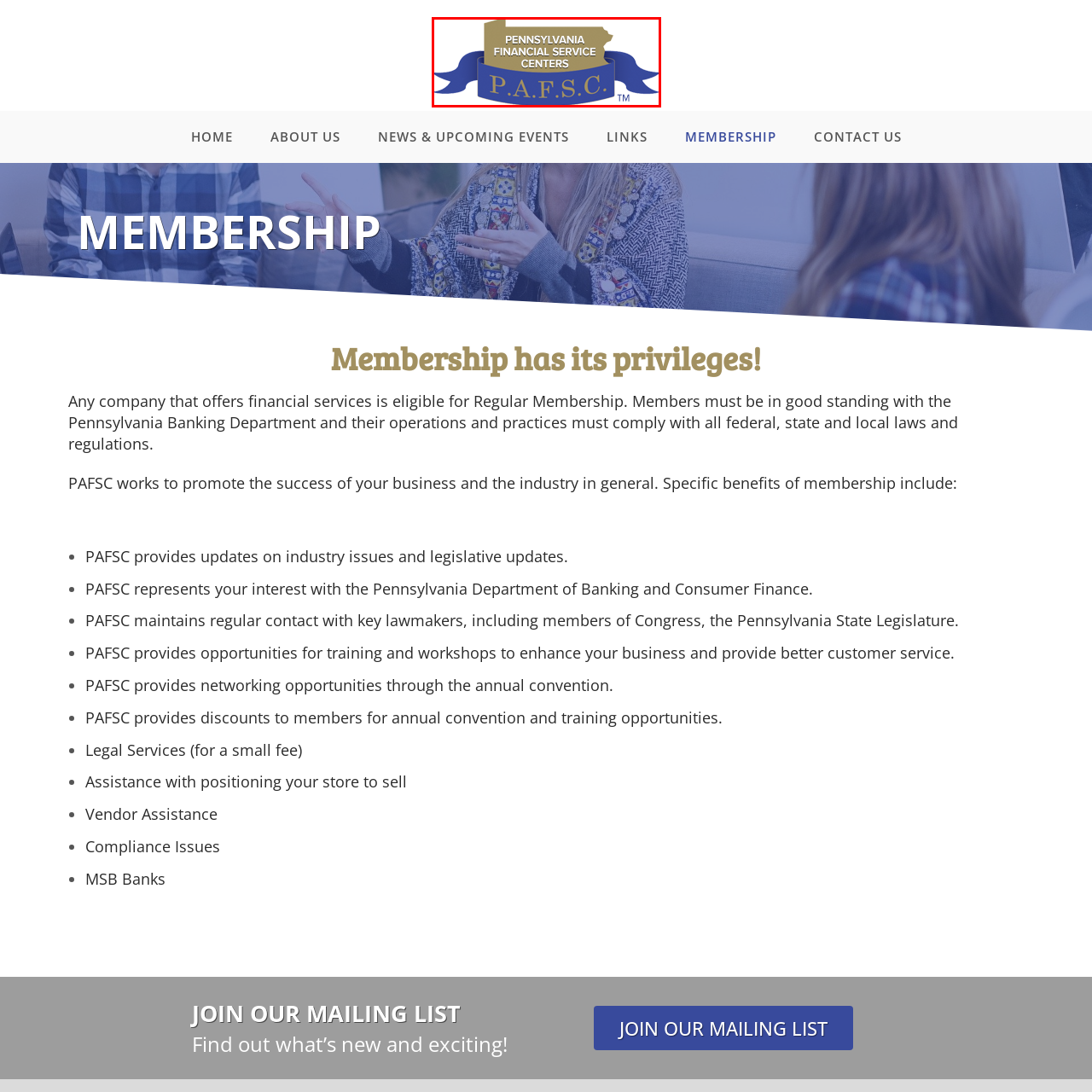Examine the image inside the red bounding box and deliver a thorough answer to the question that follows, drawing information from the image: What is the purpose of the blue ribbon motif?

According to the caption, the blue ribbon motif is used to enhance the visibility of the name, which suggests that its purpose is to draw attention to the organization's name and make it more prominent.